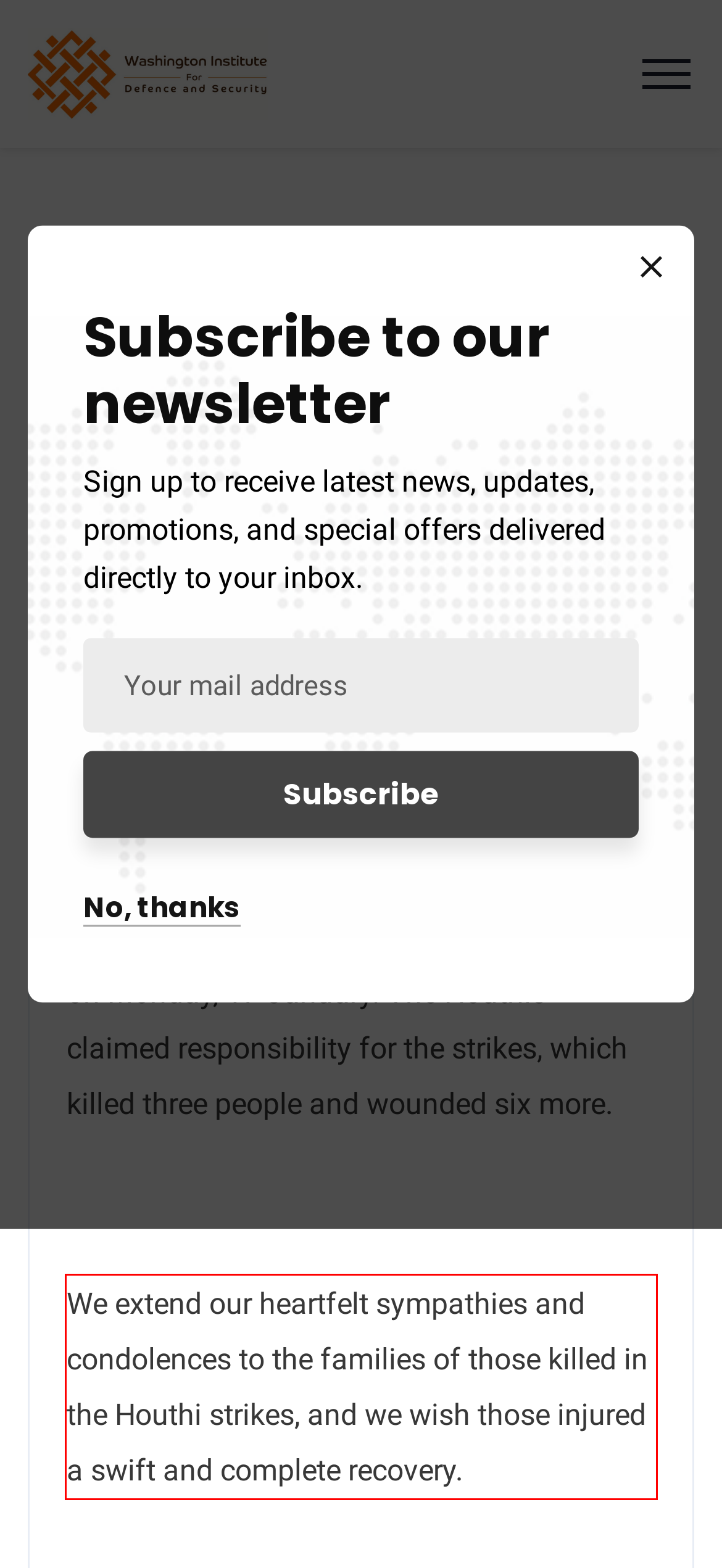There is a screenshot of a webpage with a red bounding box around a UI element. Please use OCR to extract the text within the red bounding box.

We extend our heartfelt sympathies and condolences to the families of those killed in the Houthi strikes, and we wish those injured a swift and complete recovery.